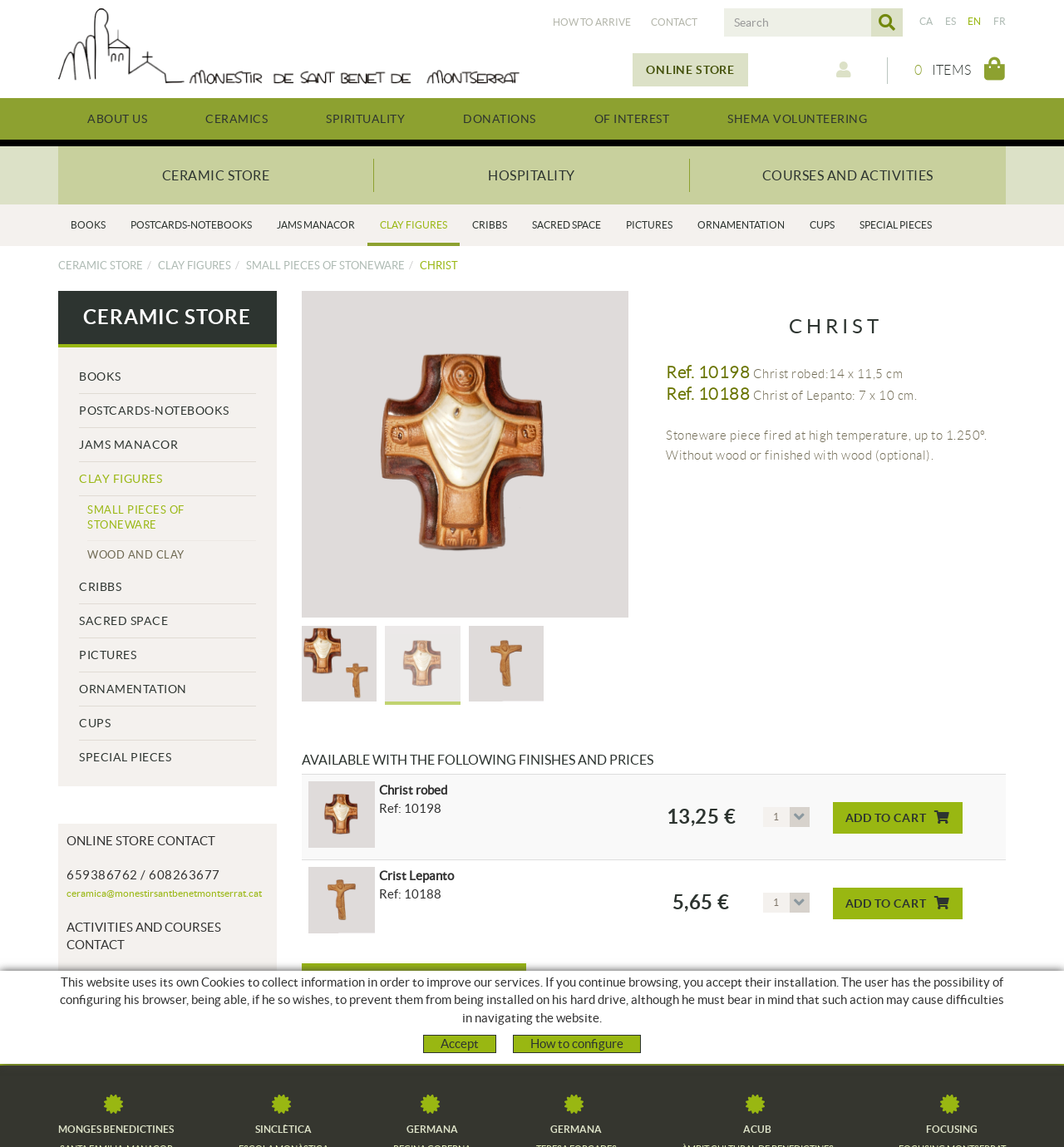Give a one-word or short phrase answer to this question: 
What is the name of the monastery?

Monestir Sant Benet